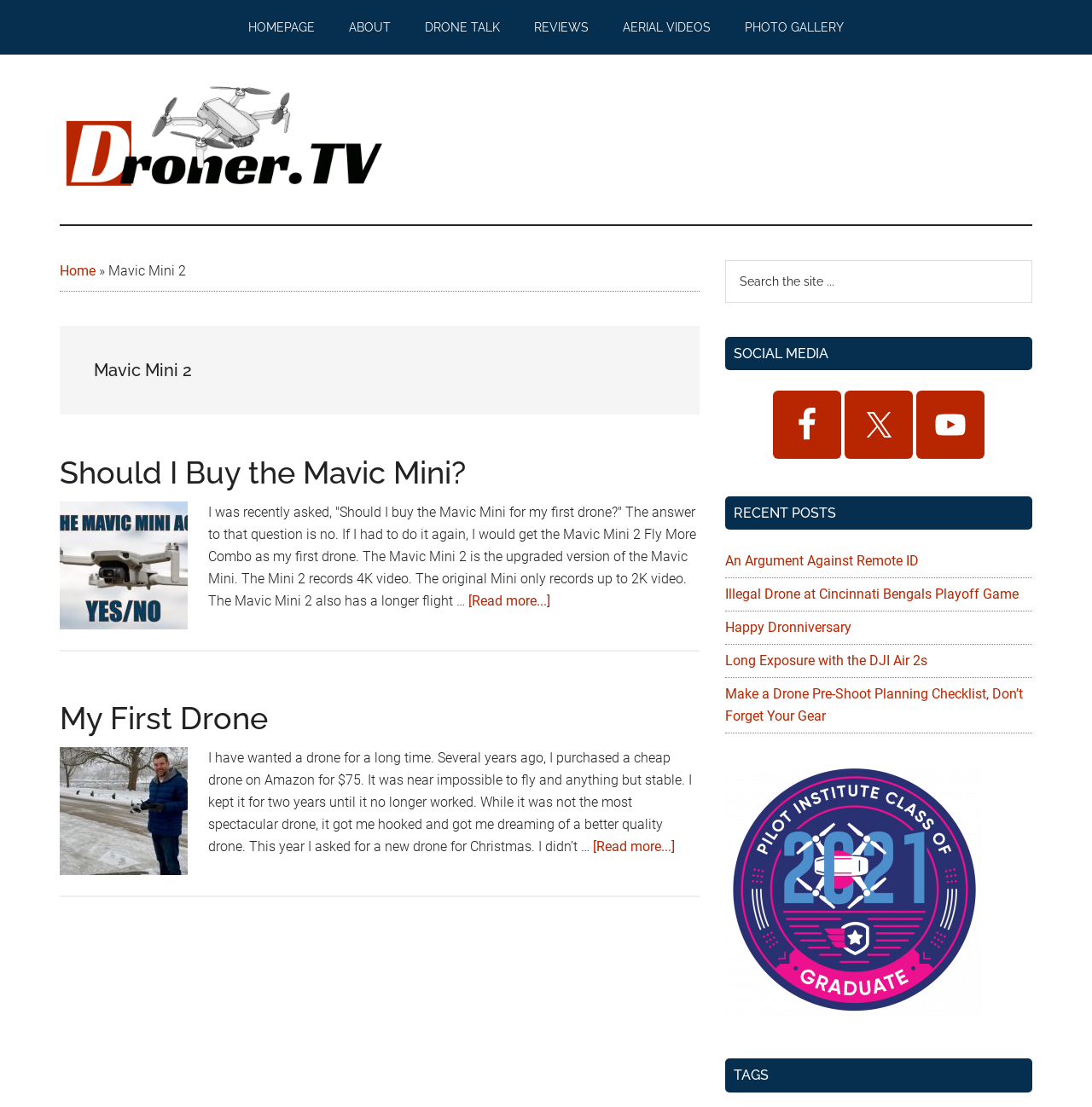Locate the bounding box coordinates of the element that should be clicked to execute the following instruction: "Click on the 'HOMEPAGE' link".

[0.212, 0.0, 0.304, 0.049]